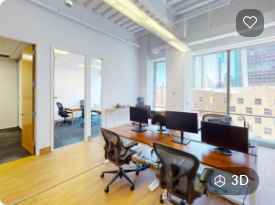What can be seen through the glass door on the left?
We need a detailed and meticulous answer to the question.

The caption states that a glimpse of additional office furniture can be seen through the glass door on the left, hinting at a larger workspace beyond the collaborative work area.